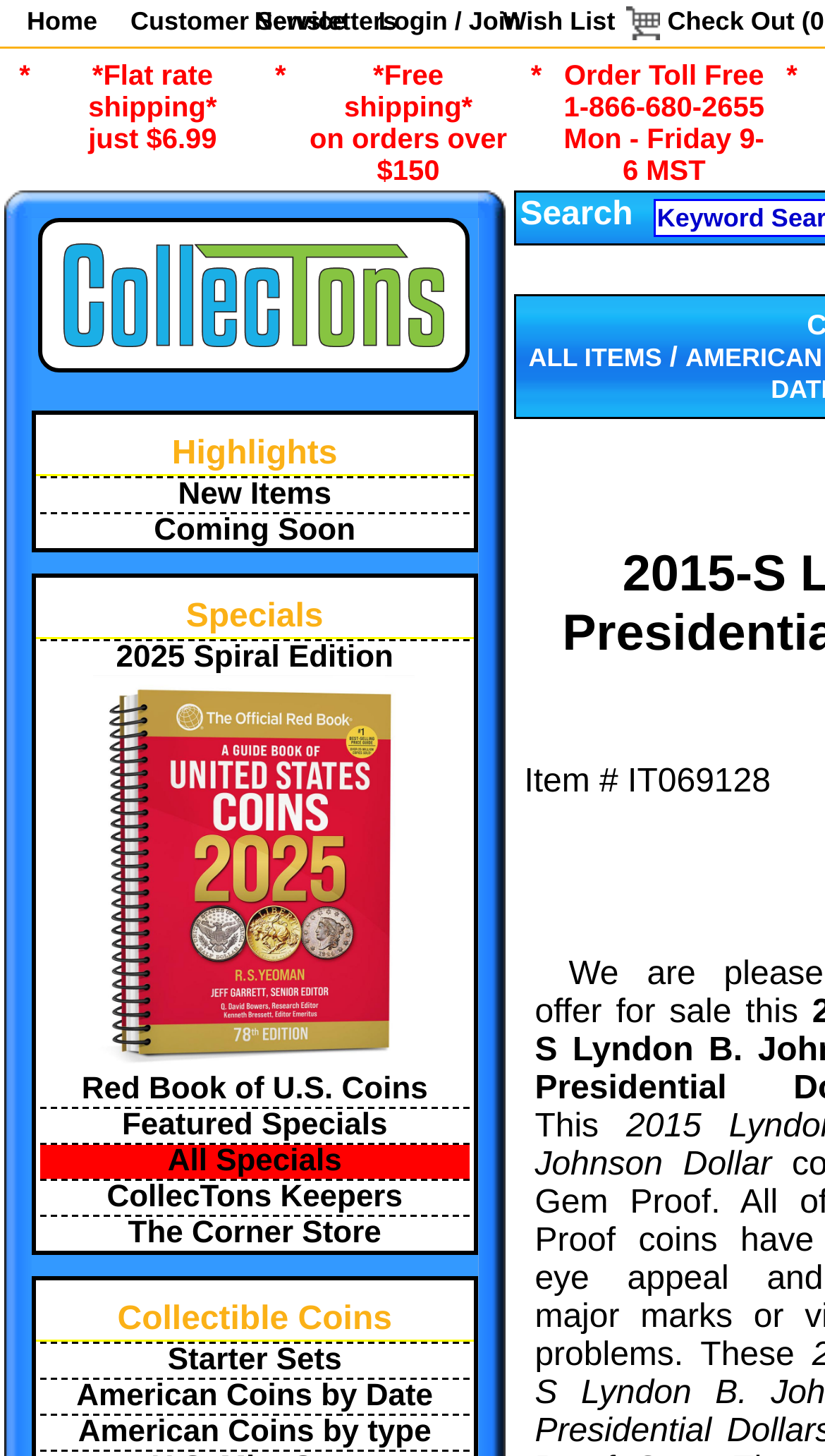Please identify the bounding box coordinates of the area that needs to be clicked to fulfill the following instruction: "view shopping cart."

[0.759, 0.004, 0.801, 0.028]